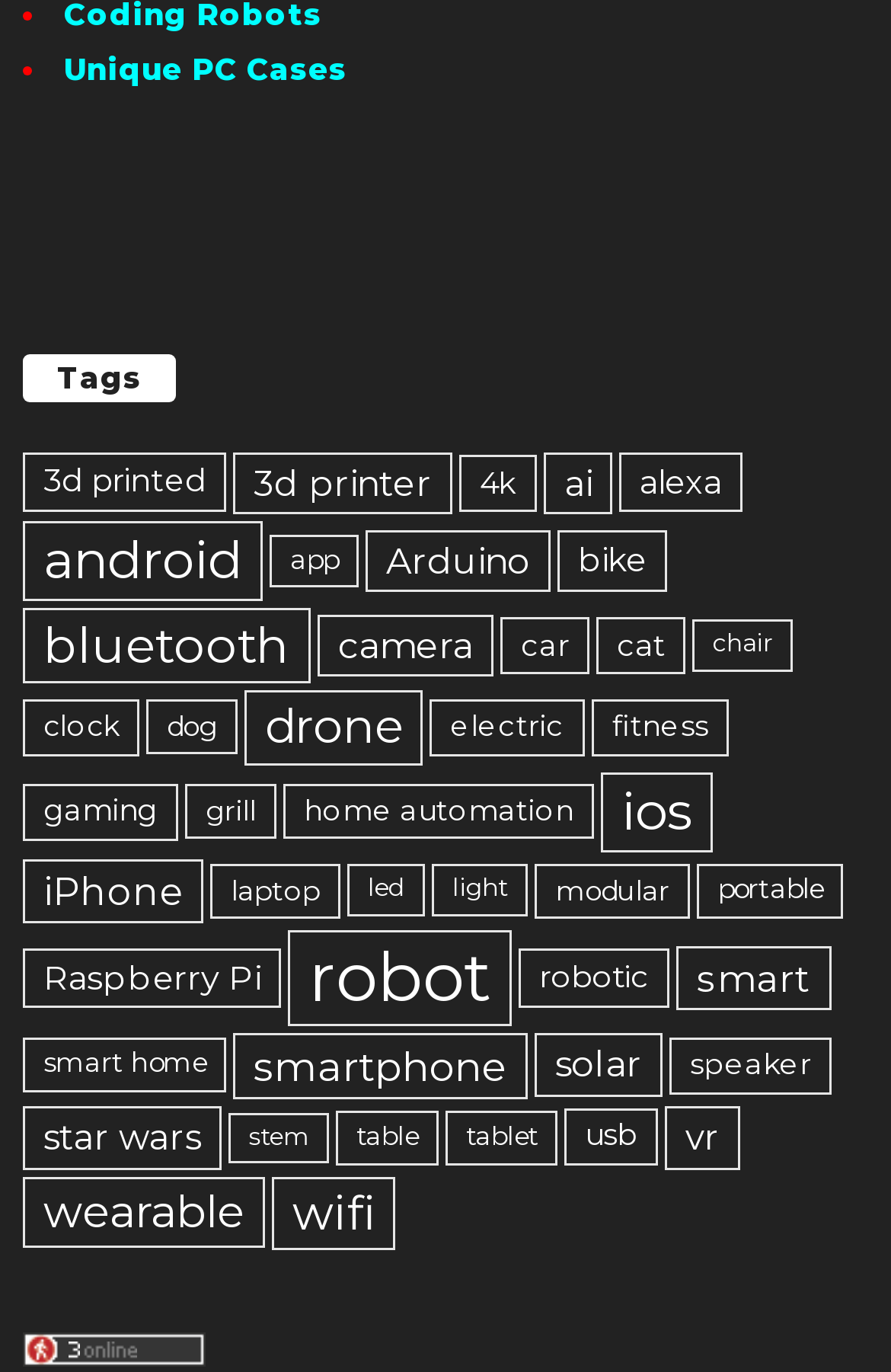Give the bounding box coordinates for the element described by: "Unique PC Cases".

[0.072, 0.037, 0.39, 0.064]